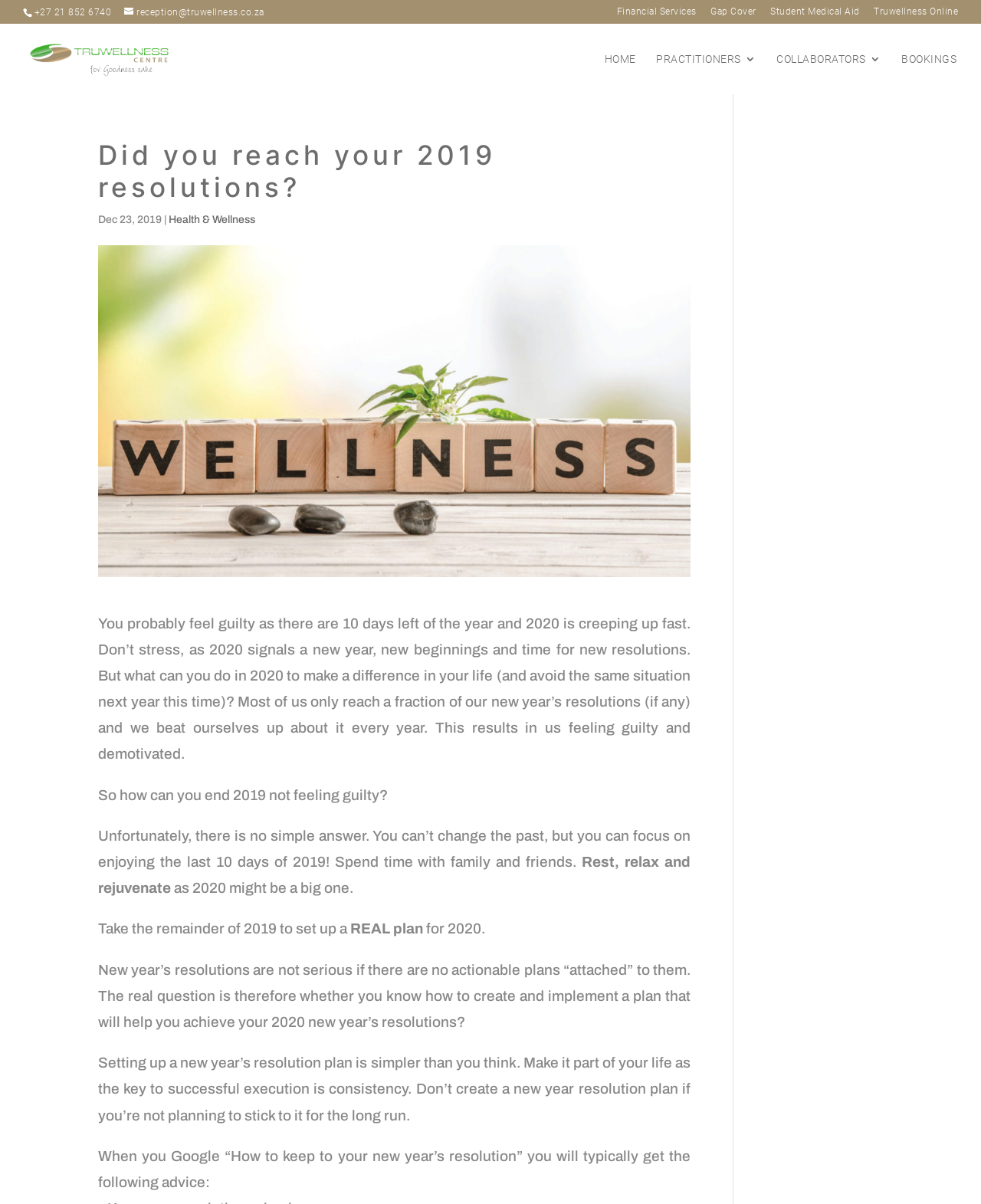Identify the bounding box coordinates of the specific part of the webpage to click to complete this instruction: "Visit the TruWellness Centre homepage".

[0.027, 0.042, 0.248, 0.054]